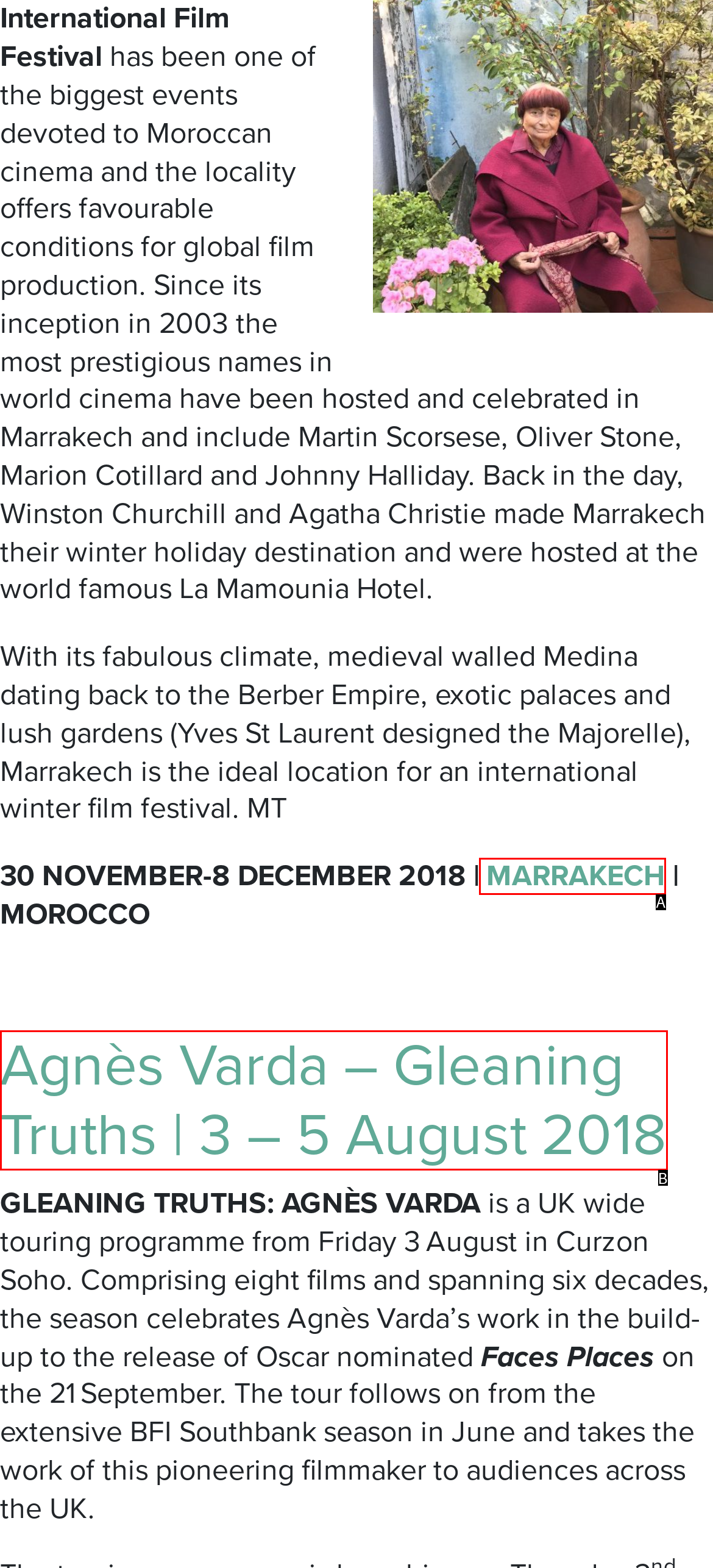Based on the given description: MARRAKECH, determine which HTML element is the best match. Respond with the letter of the chosen option.

A